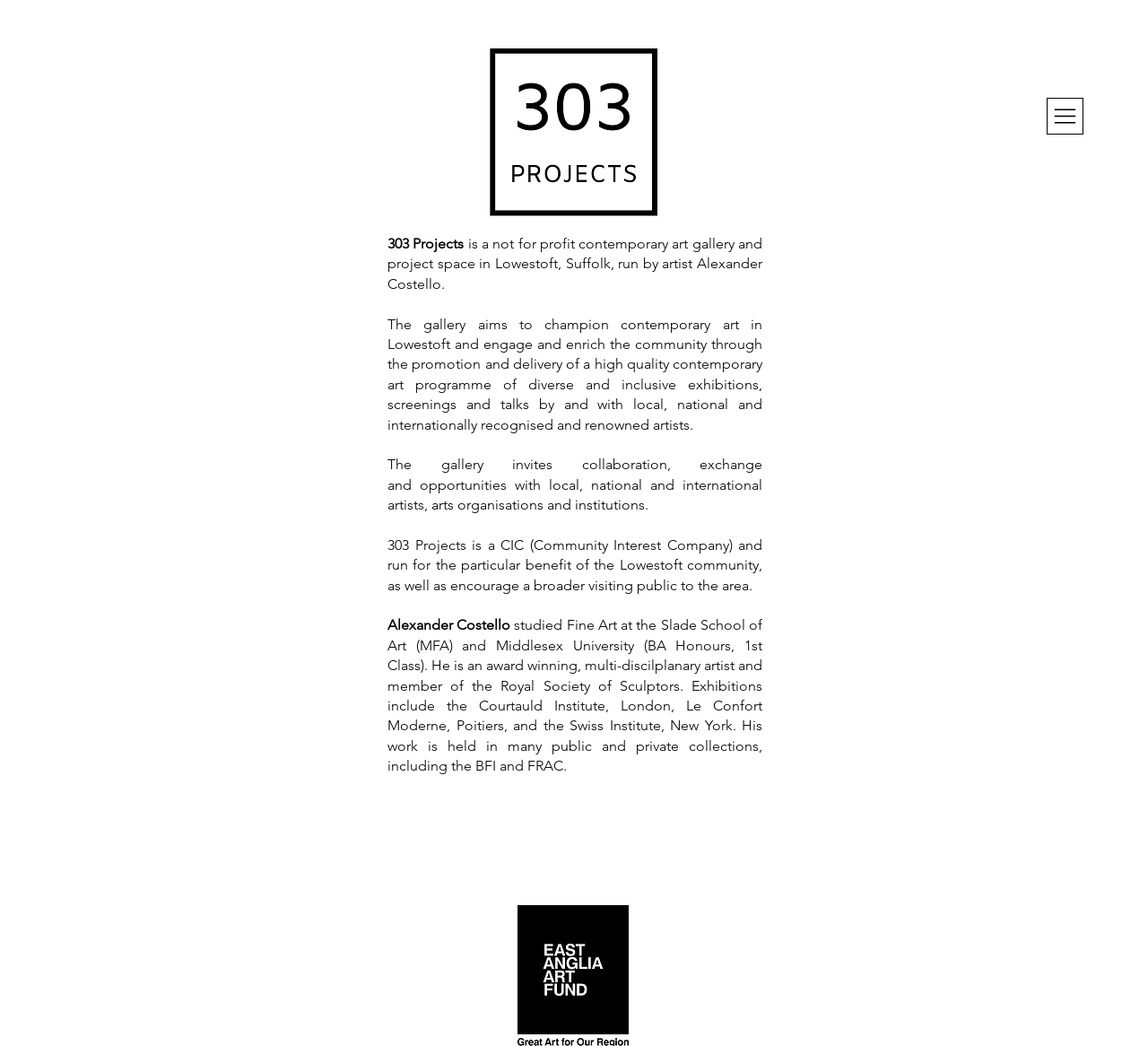Describe all significant elements and features of the webpage.

The webpage is about 303 Projects, a not-for-profit contemporary art gallery and project space in Lowestoft, Suffolk. At the top of the page, there is a main section that spans the entire width of the page. Within this section, there is an image on the left side, taking up about a quarter of the page's width. To the right of the image, there are several blocks of text that provide information about the gallery.

The first block of text is a title that reads "303 Projects" and is positioned near the top of the page. Below the title, there is a paragraph that describes the gallery's mission and goals. This paragraph is followed by another block of text that continues to explain the gallery's objectives and activities.

Further down the page, there is a section that appears to be about the gallery's director, Alexander Costello. This section includes a block of text that provides biographical information about Costello, including his education and artistic achievements.

At the top right corner of the page, there is a small button. The purpose of this button is not clear from the provided information.